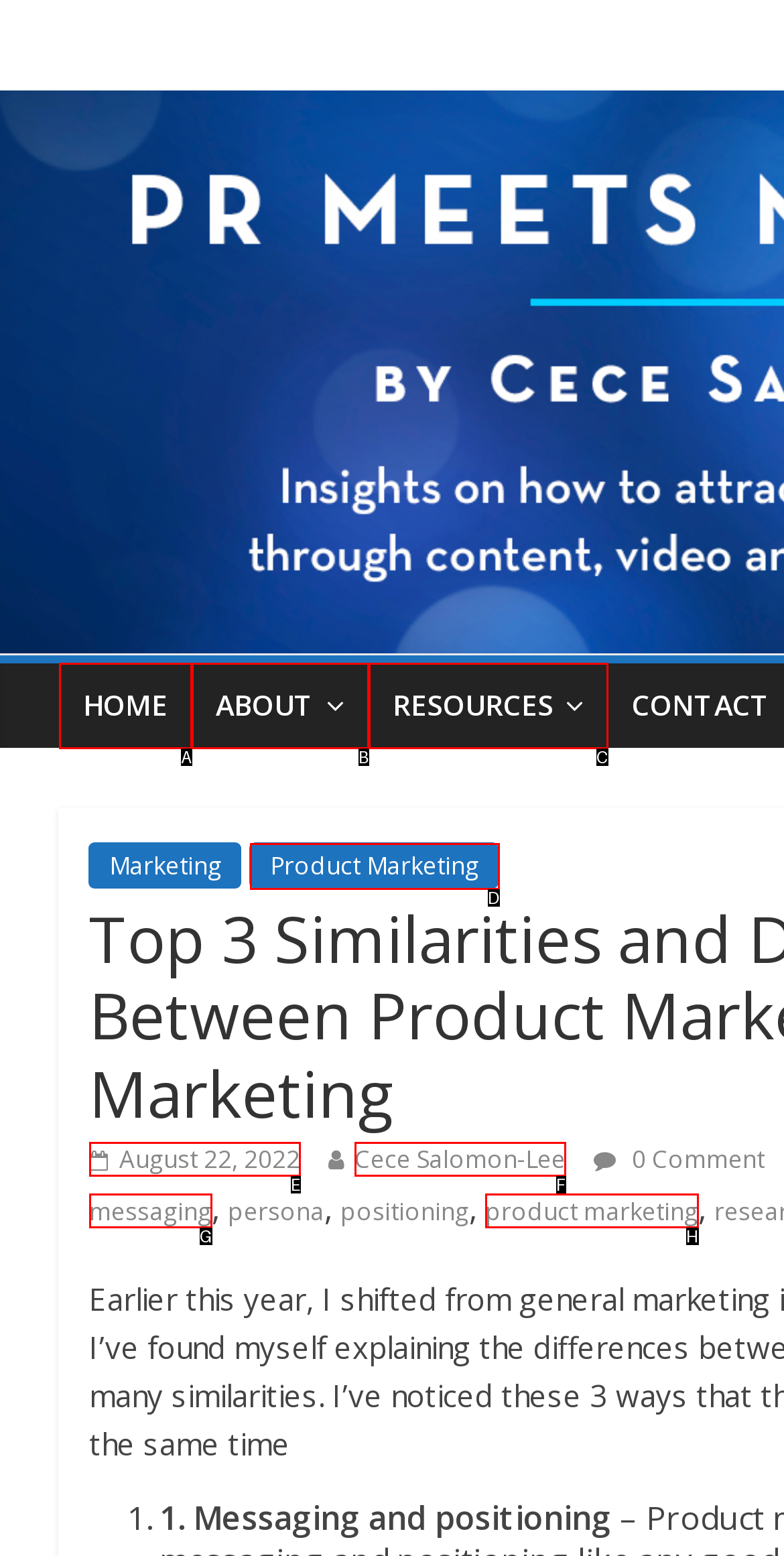Tell me which one HTML element I should click to complete the following task: read the article posted on August 22, 2022
Answer with the option's letter from the given choices directly.

E